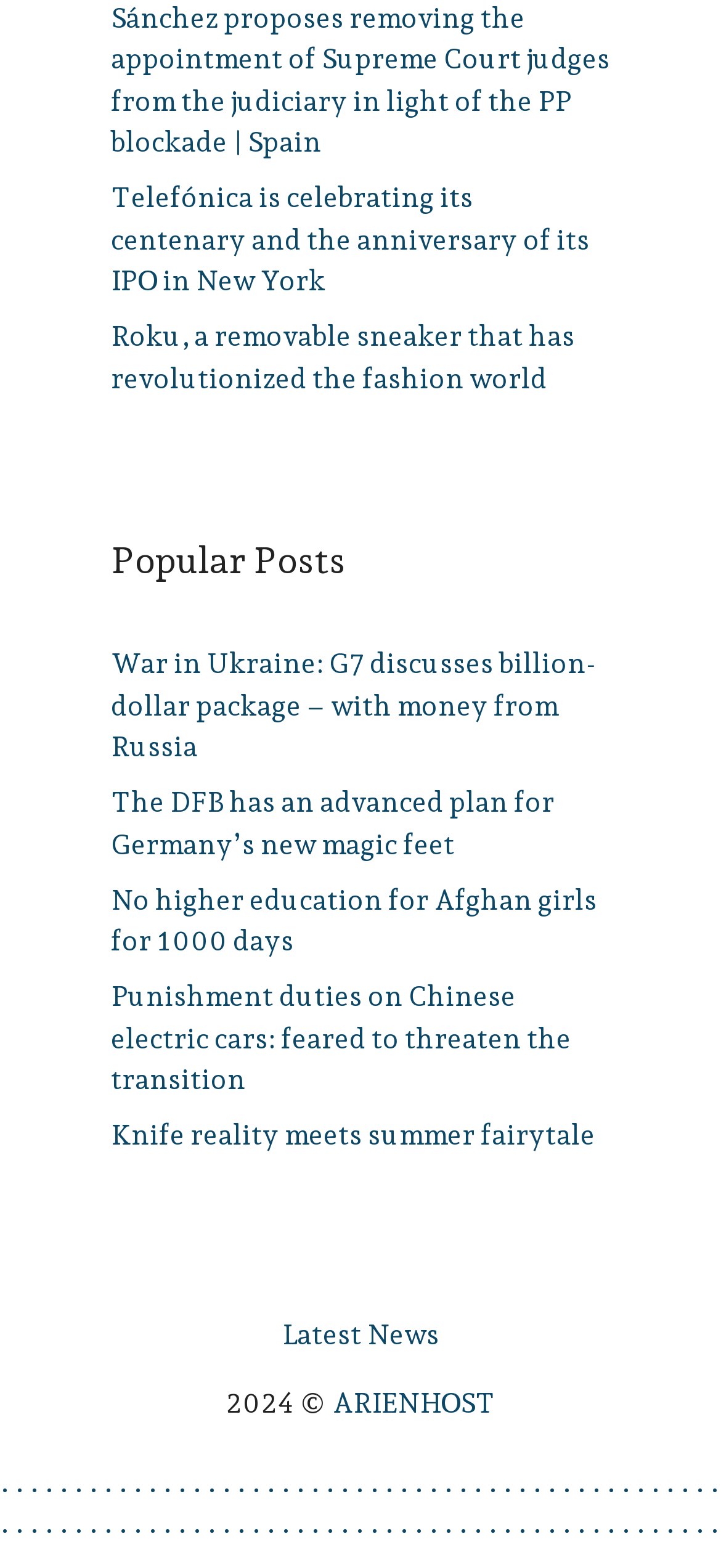Please identify the bounding box coordinates of the element's region that I should click in order to complete the following instruction: "Visit the ARIENHOST website". The bounding box coordinates consist of four float numbers between 0 and 1, i.e., [left, top, right, bottom].

[0.462, 0.884, 0.687, 0.906]